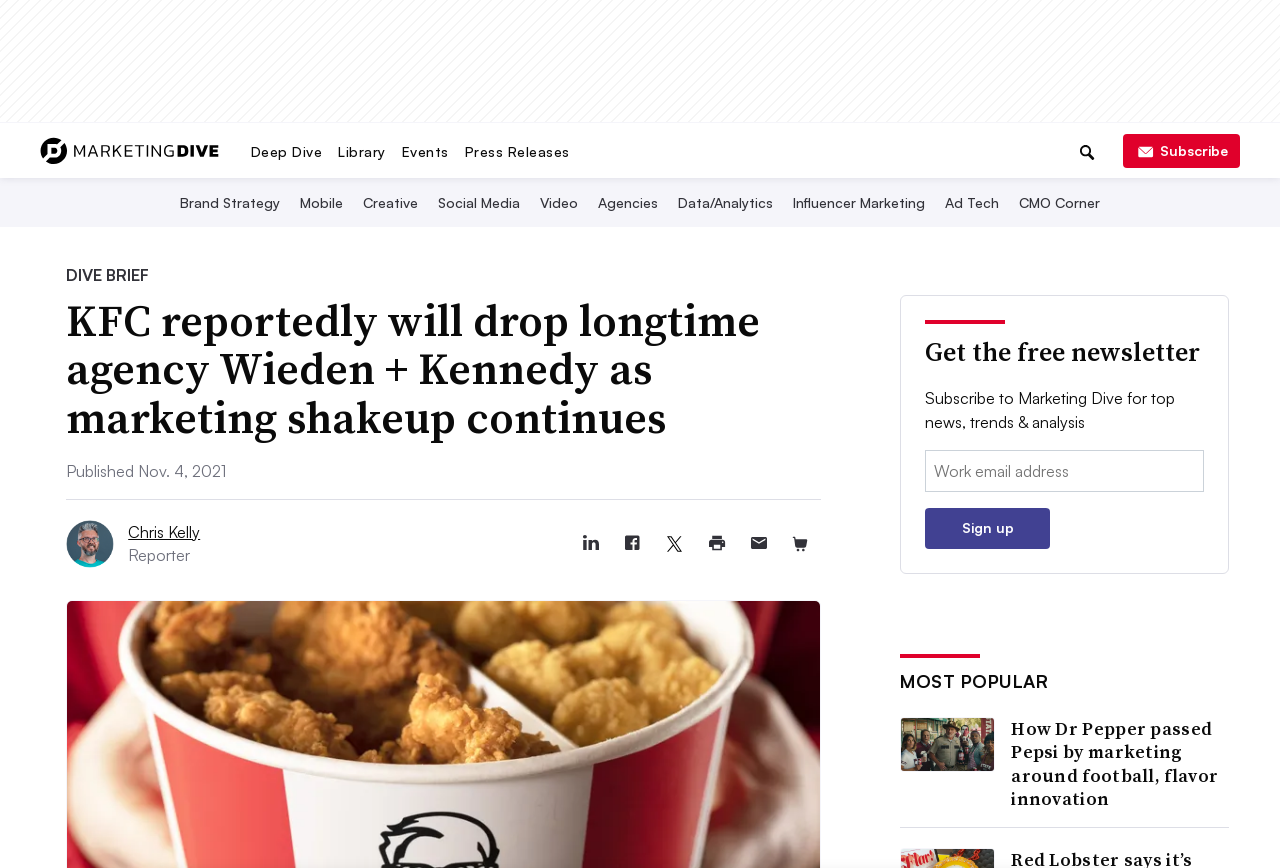Locate the UI element described by parent_node: Chris Kelly and provide its bounding box coordinates. Use the format (top-left x, top-left y, bottom-right x, bottom-right y) with all values as floating point numbers between 0 and 1.

[0.052, 0.599, 0.095, 0.654]